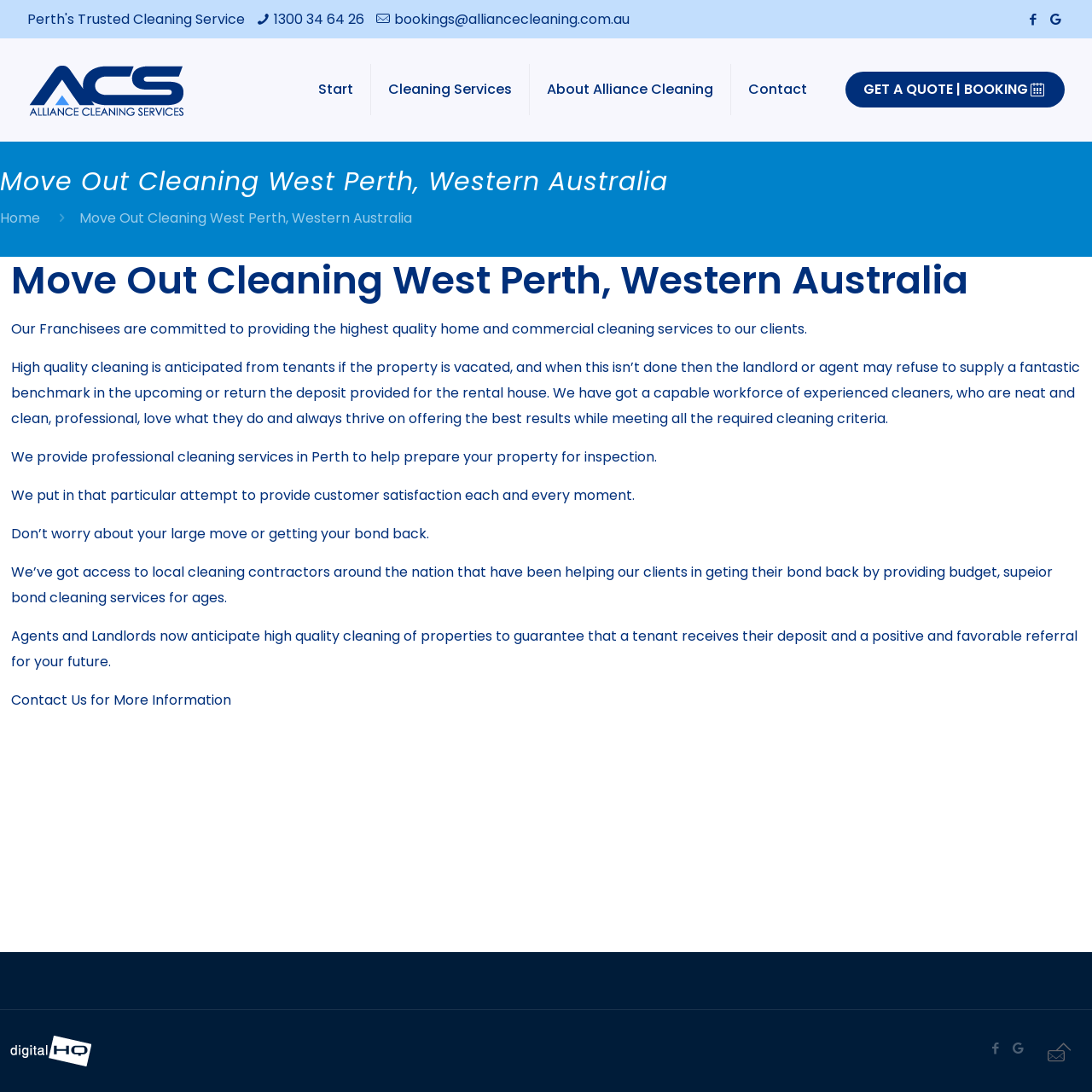What is the phone number to contact Alliance Cleaning Services?
Analyze the screenshot and provide a detailed answer to the question.

I found the phone number by looking at the 'contact details' section at the top of the webpage, where it is listed as '1300 34 64 26'.